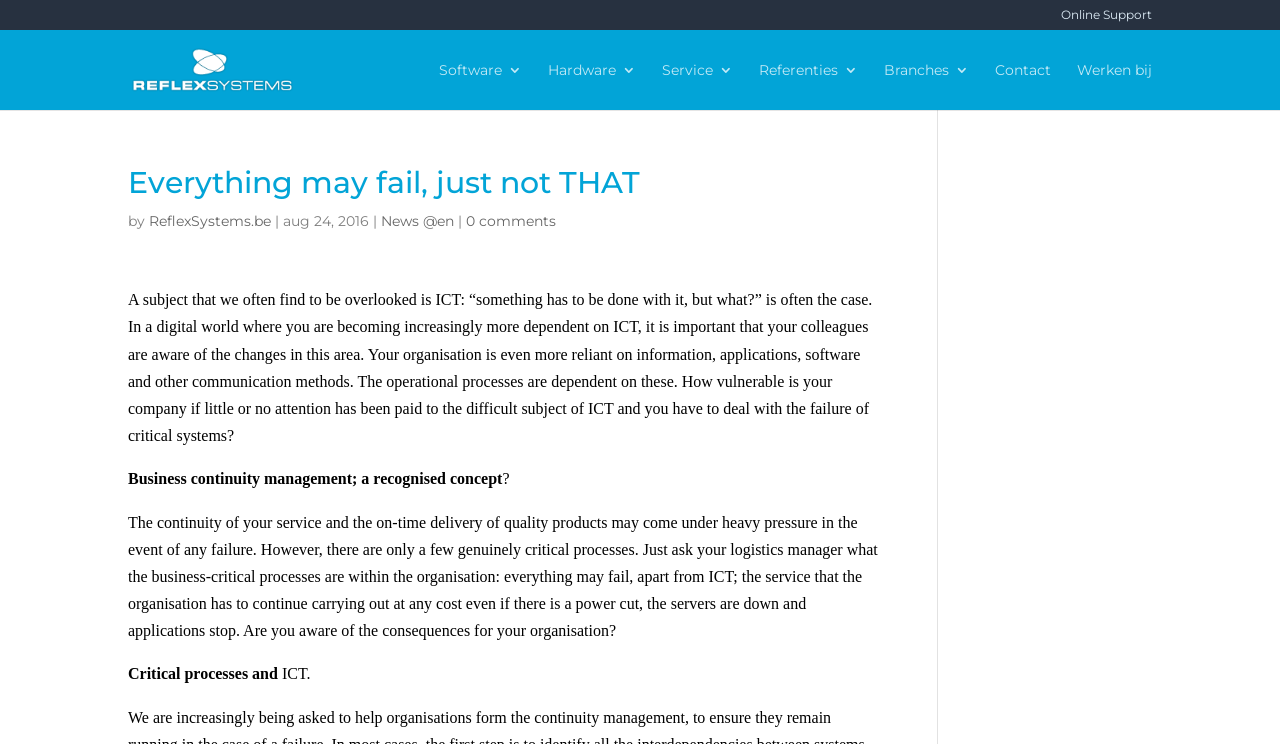Determine the bounding box for the UI element described here: "Service".

[0.517, 0.085, 0.573, 0.148]